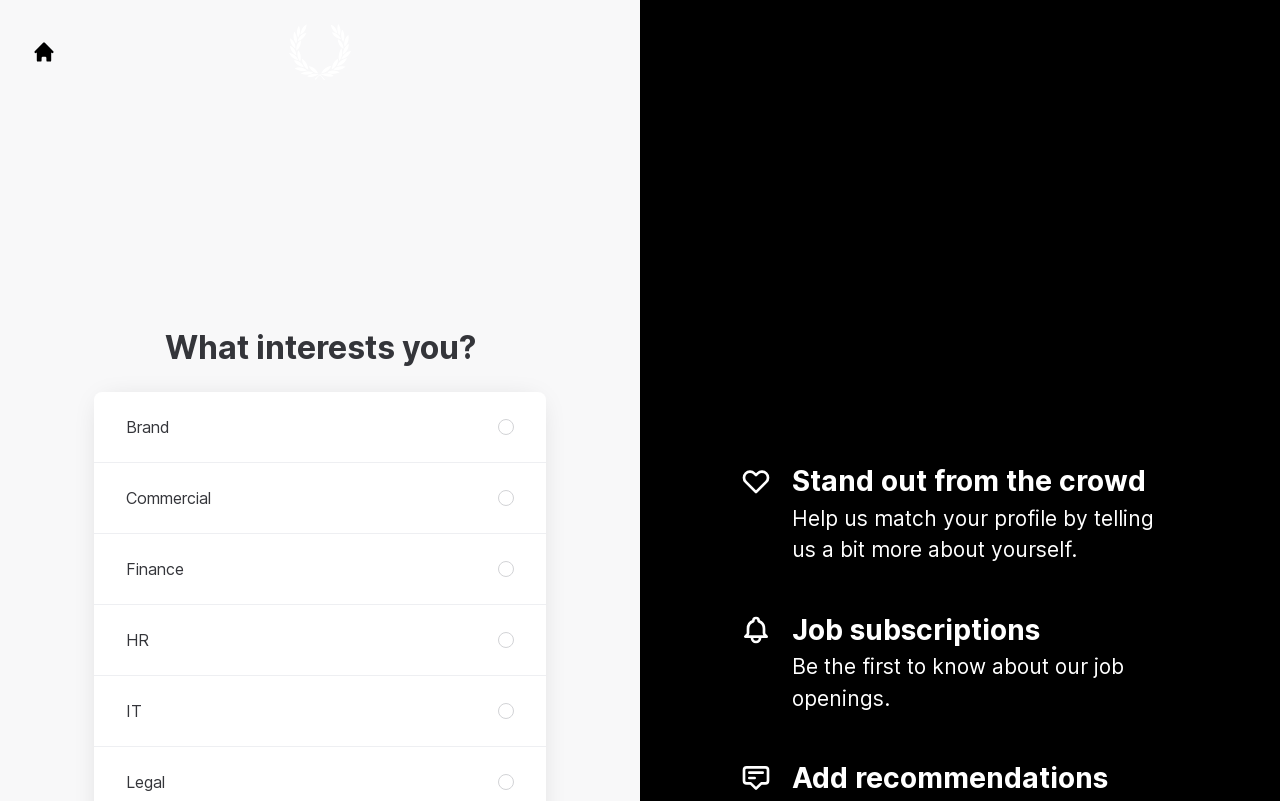What is the theme of the departments listed?
Answer the question with just one word or phrase using the image.

Company departments